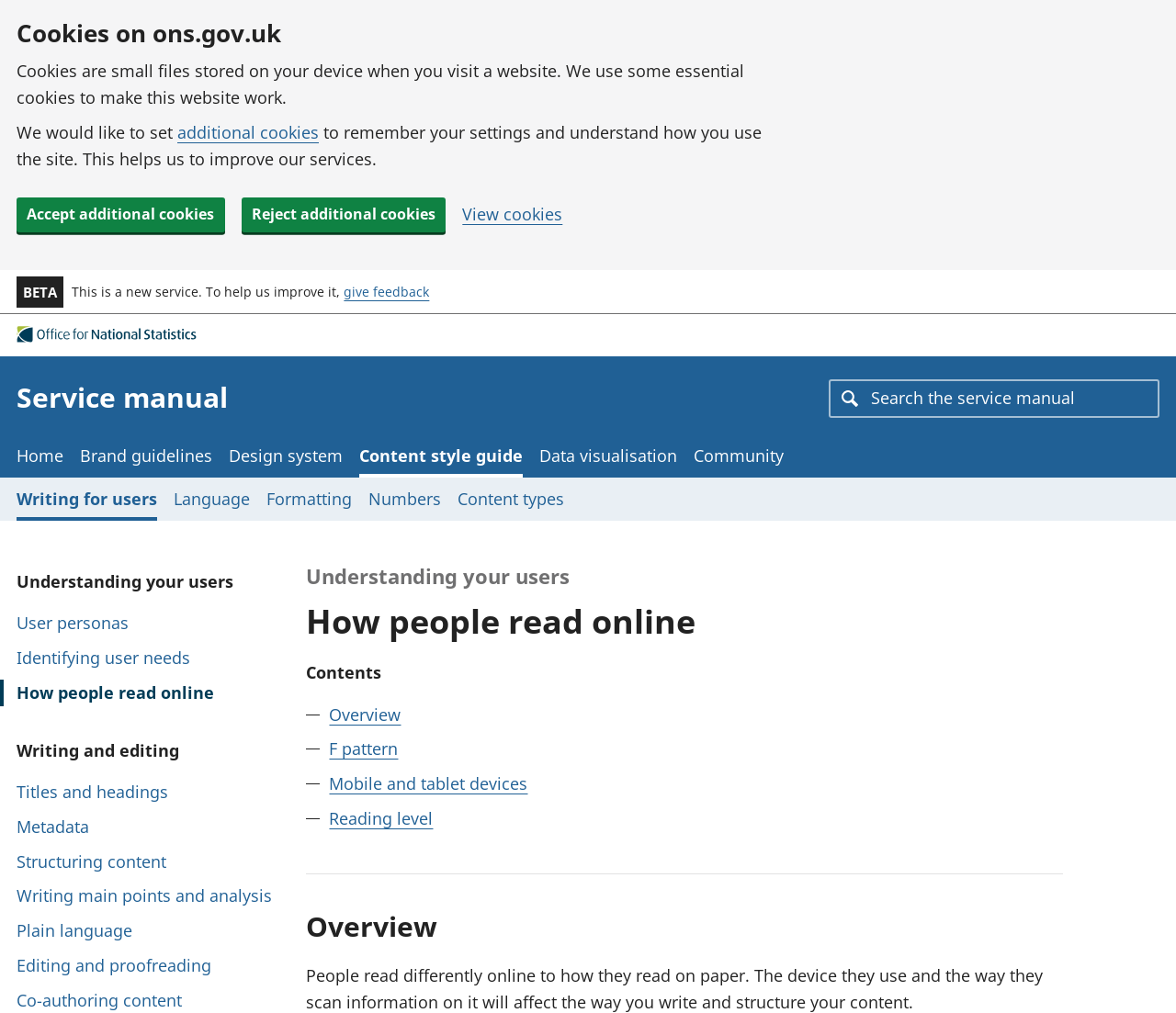Find and specify the bounding box coordinates that correspond to the clickable region for the instruction: "View cookies".

[0.393, 0.2, 0.478, 0.222]